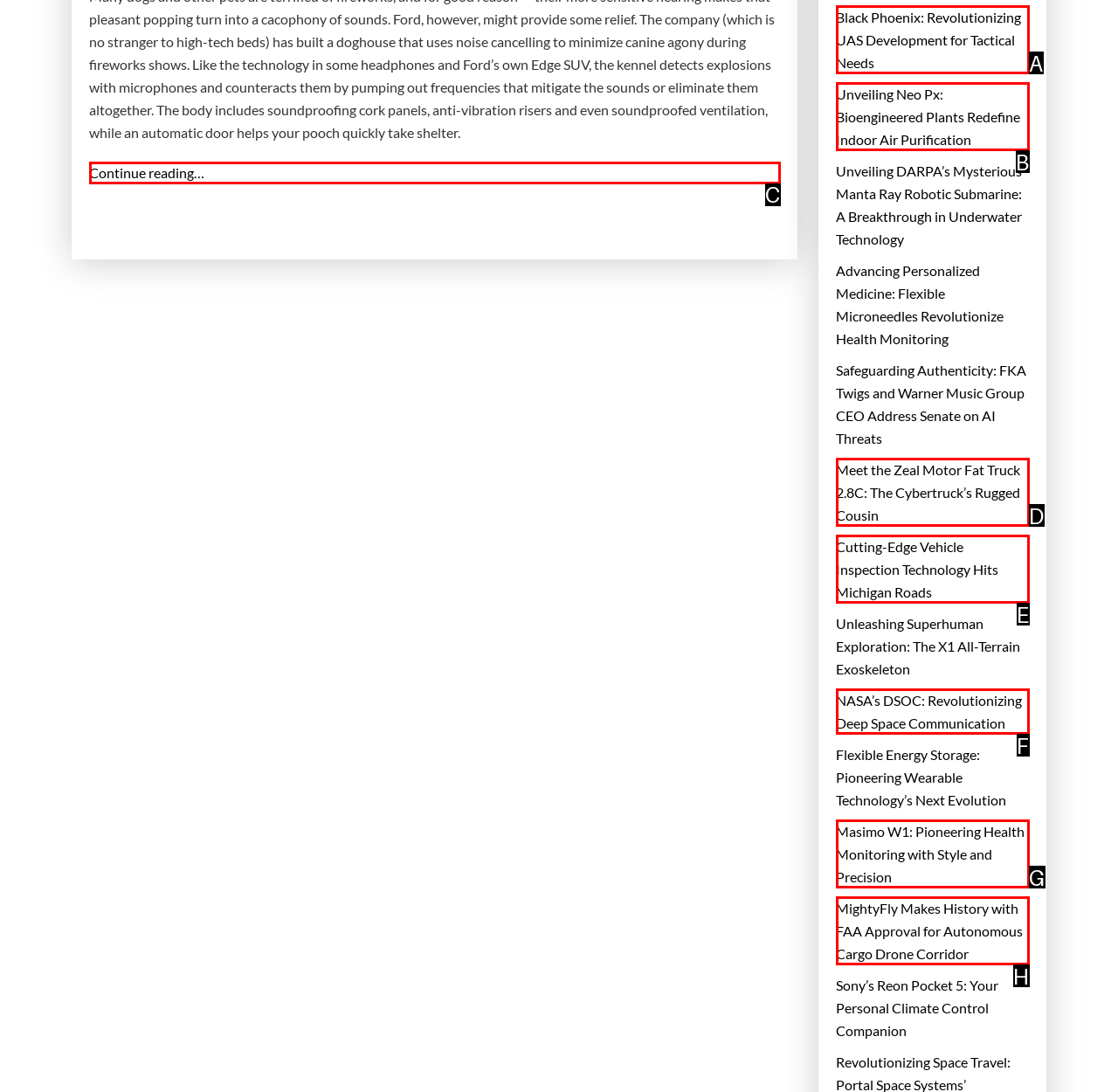Which UI element should be clicked to perform the following task: Read about Ford's noise-cancelling doghouse? Answer with the corresponding letter from the choices.

C